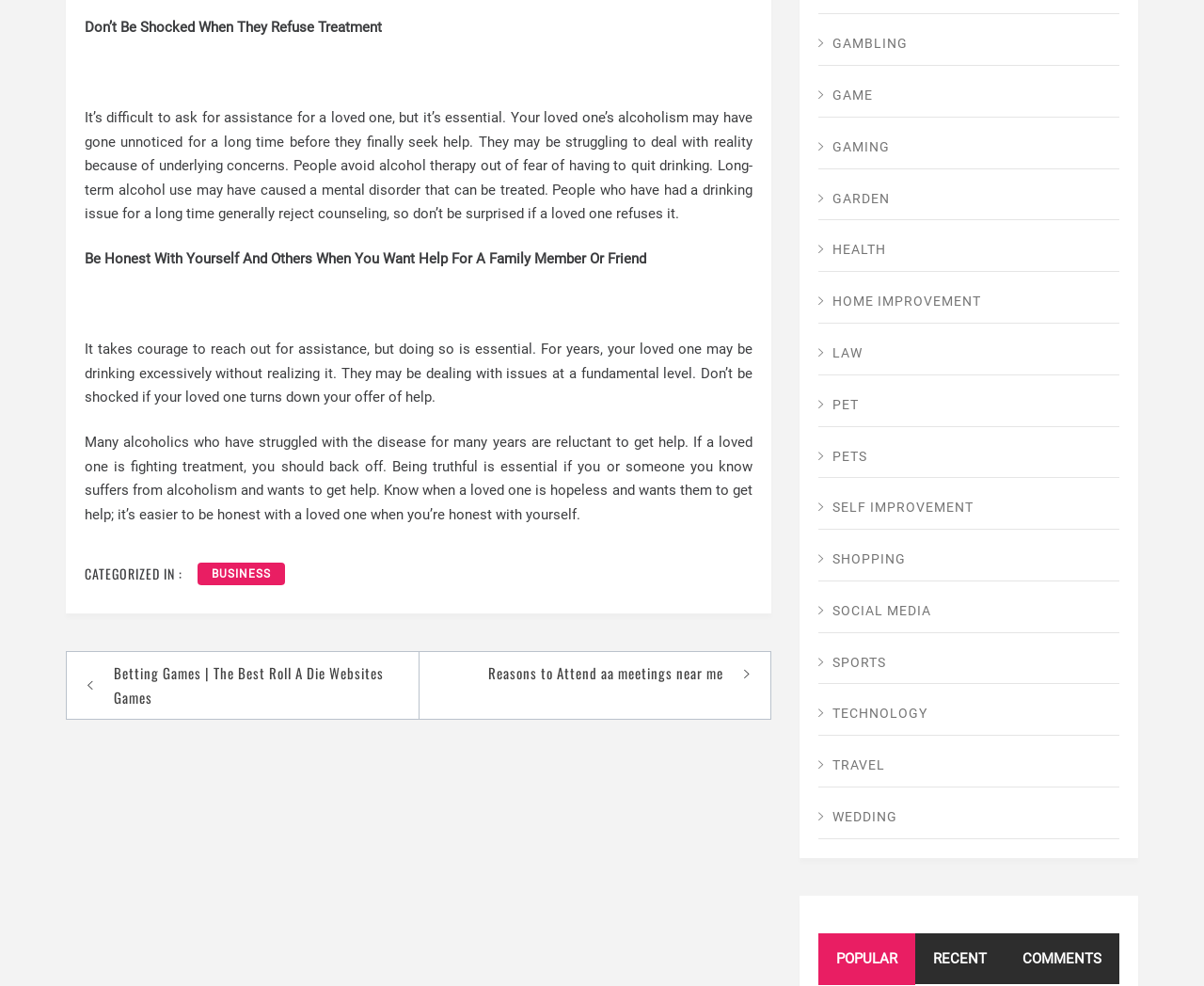Give the bounding box coordinates for the element described as: "Technology".

[0.68, 0.704, 0.93, 0.746]